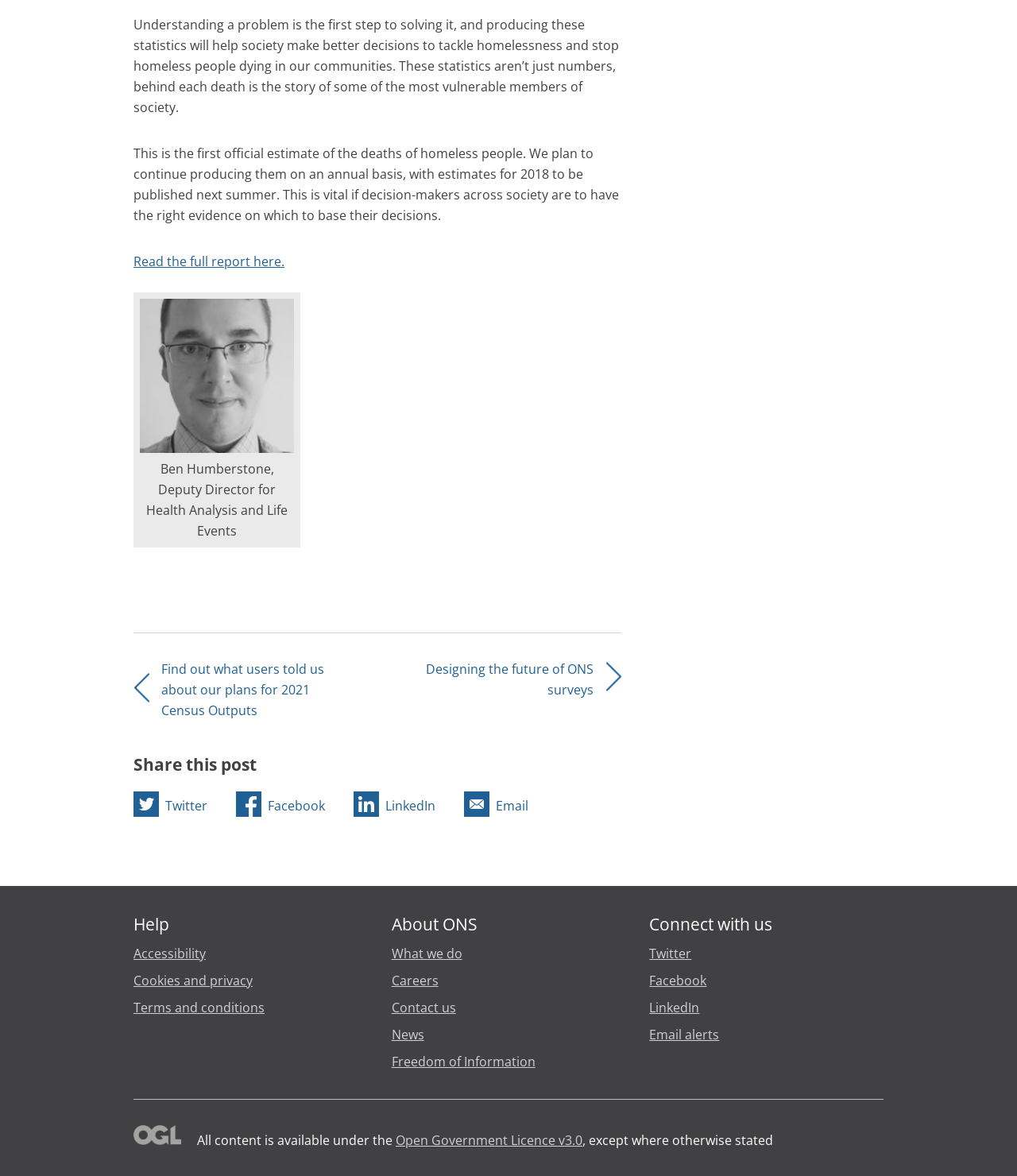Kindly determine the bounding box coordinates of the area that needs to be clicked to fulfill this instruction: "Contact us".

[0.385, 0.85, 0.448, 0.864]